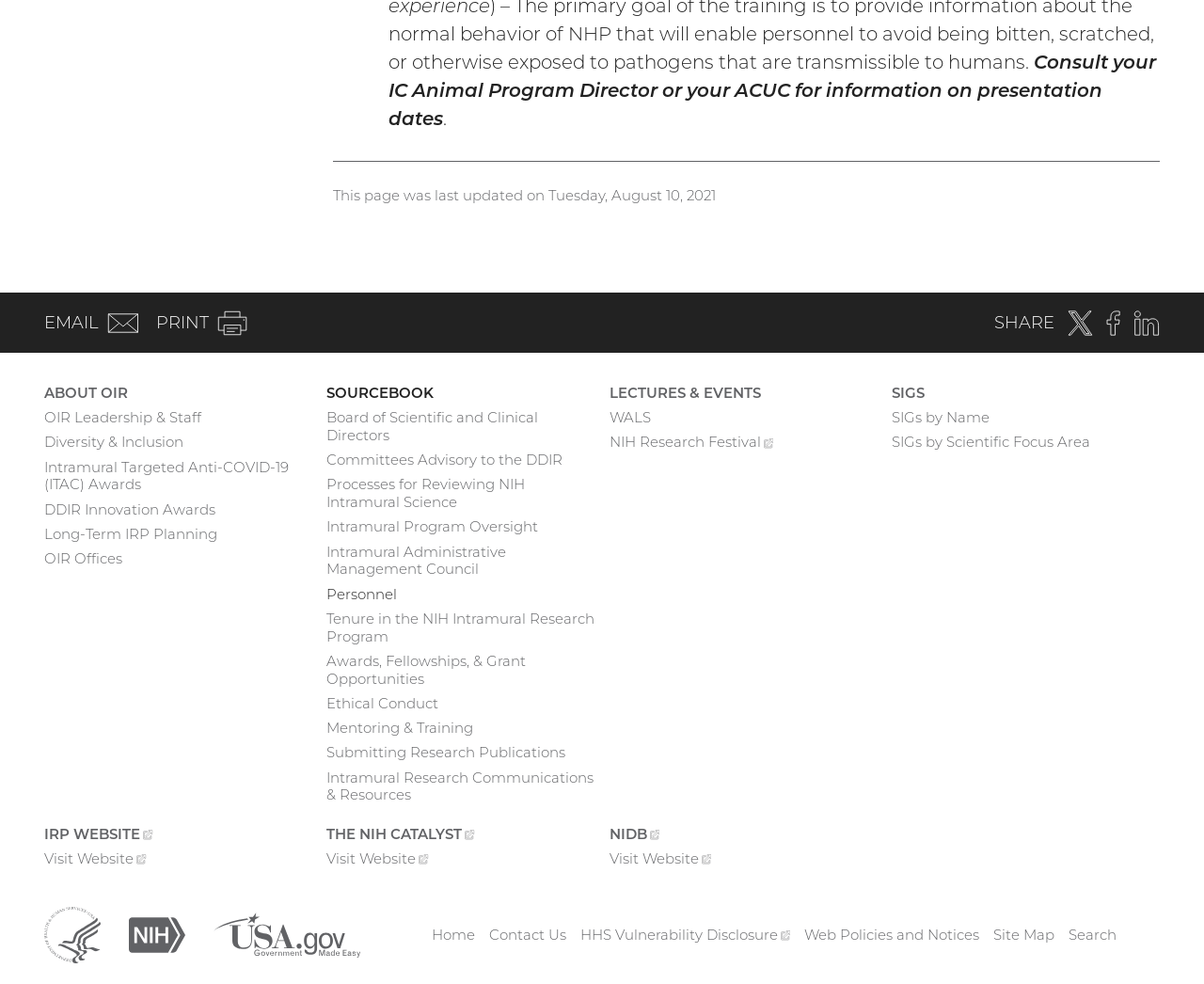With reference to the screenshot, provide a detailed response to the question below:
What is the main navigation category that includes 'OIR Leadership & Staff'?

I found the main navigation category that includes 'OIR Leadership & Staff' by looking at the navigation element with the text 'Main navigation' and its child link elements, and found that 'OIR Leadership & Staff' is a child of the 'ABOUT OIR' category.